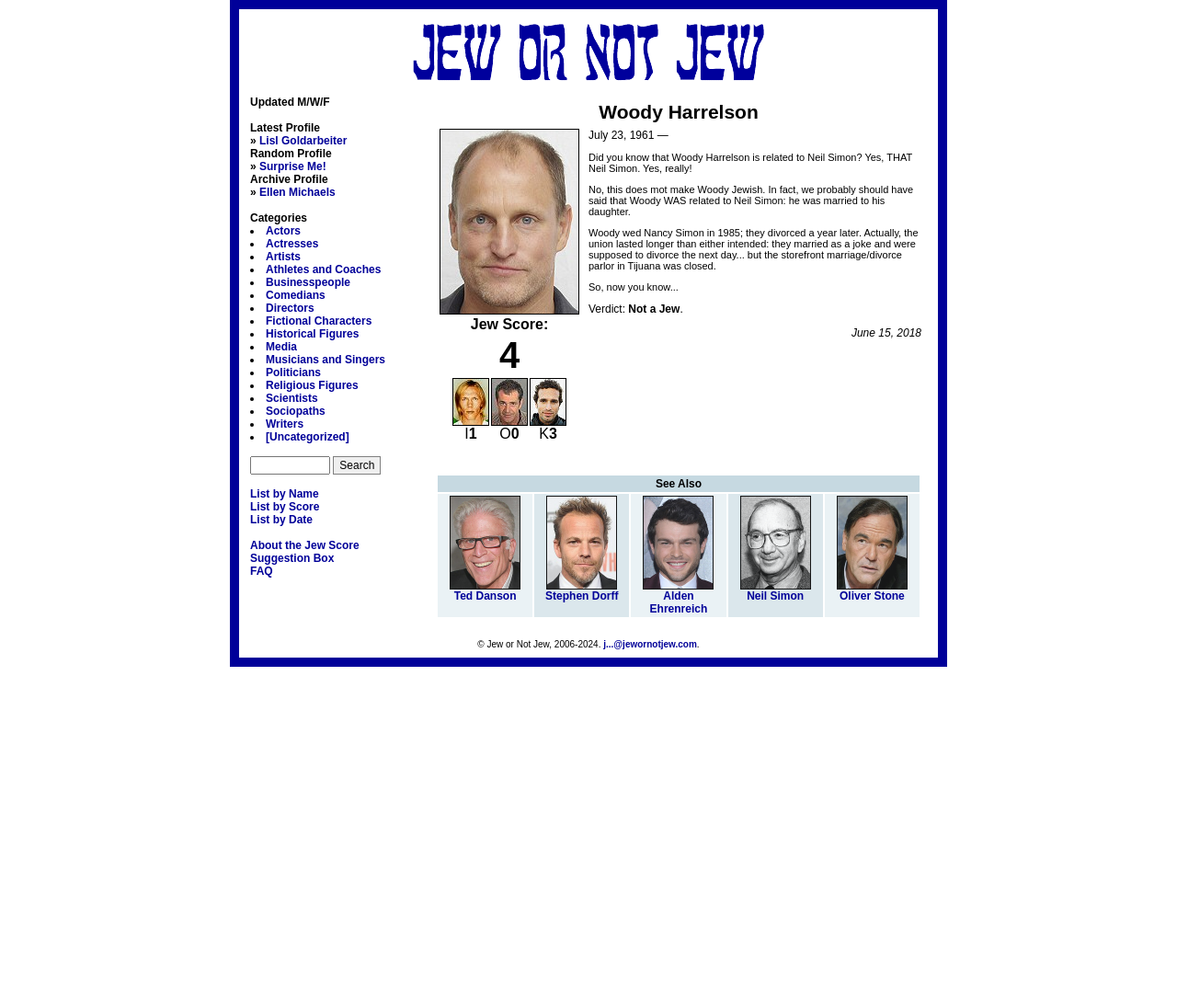Can you specify the bounding box coordinates for the region that should be clicked to fulfill this instruction: "Click on the Surprise Me! link".

[0.22, 0.159, 0.277, 0.172]